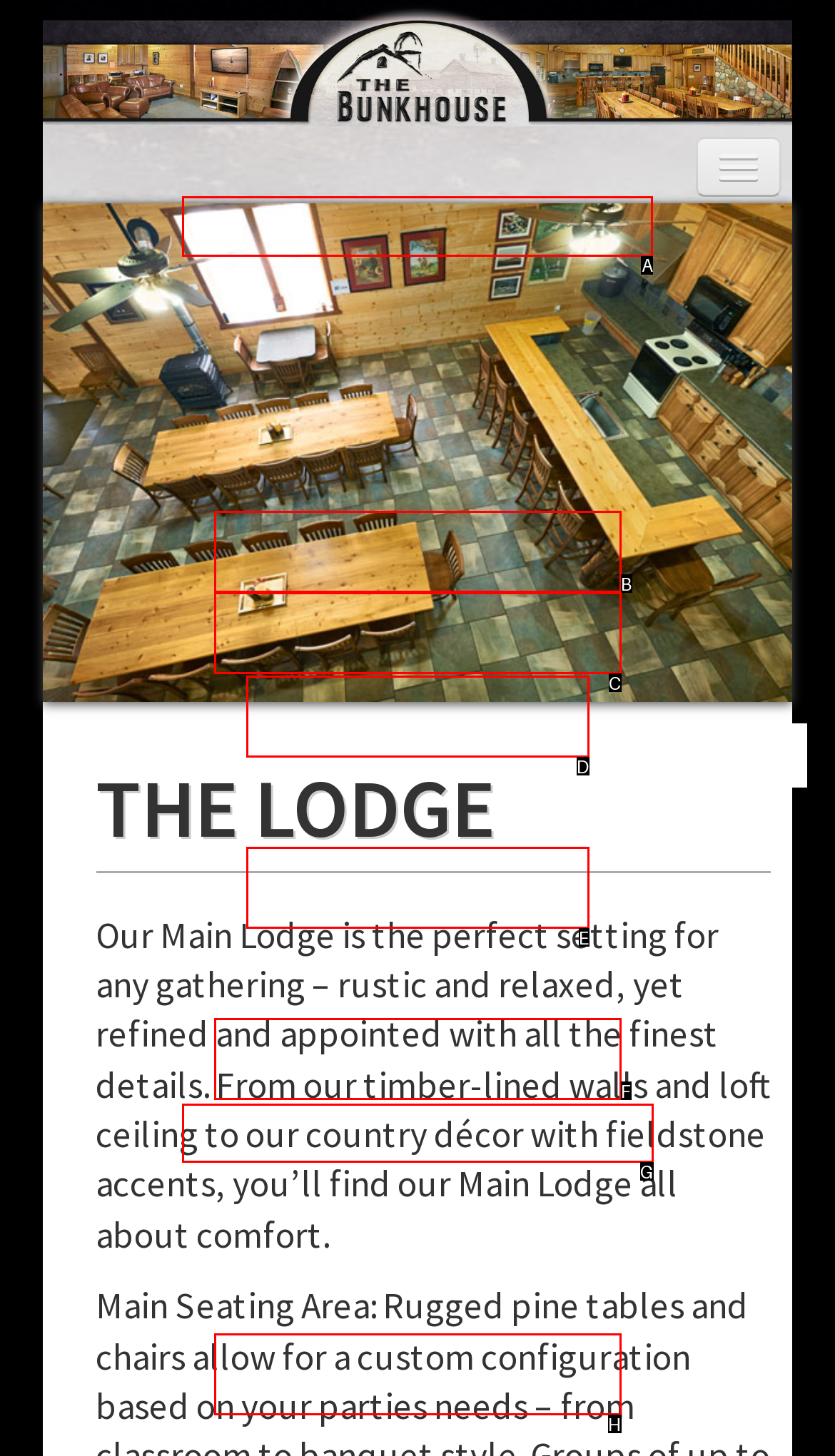Which letter corresponds to the correct option to complete the task: Click on HOME?
Answer with the letter of the chosen UI element.

A